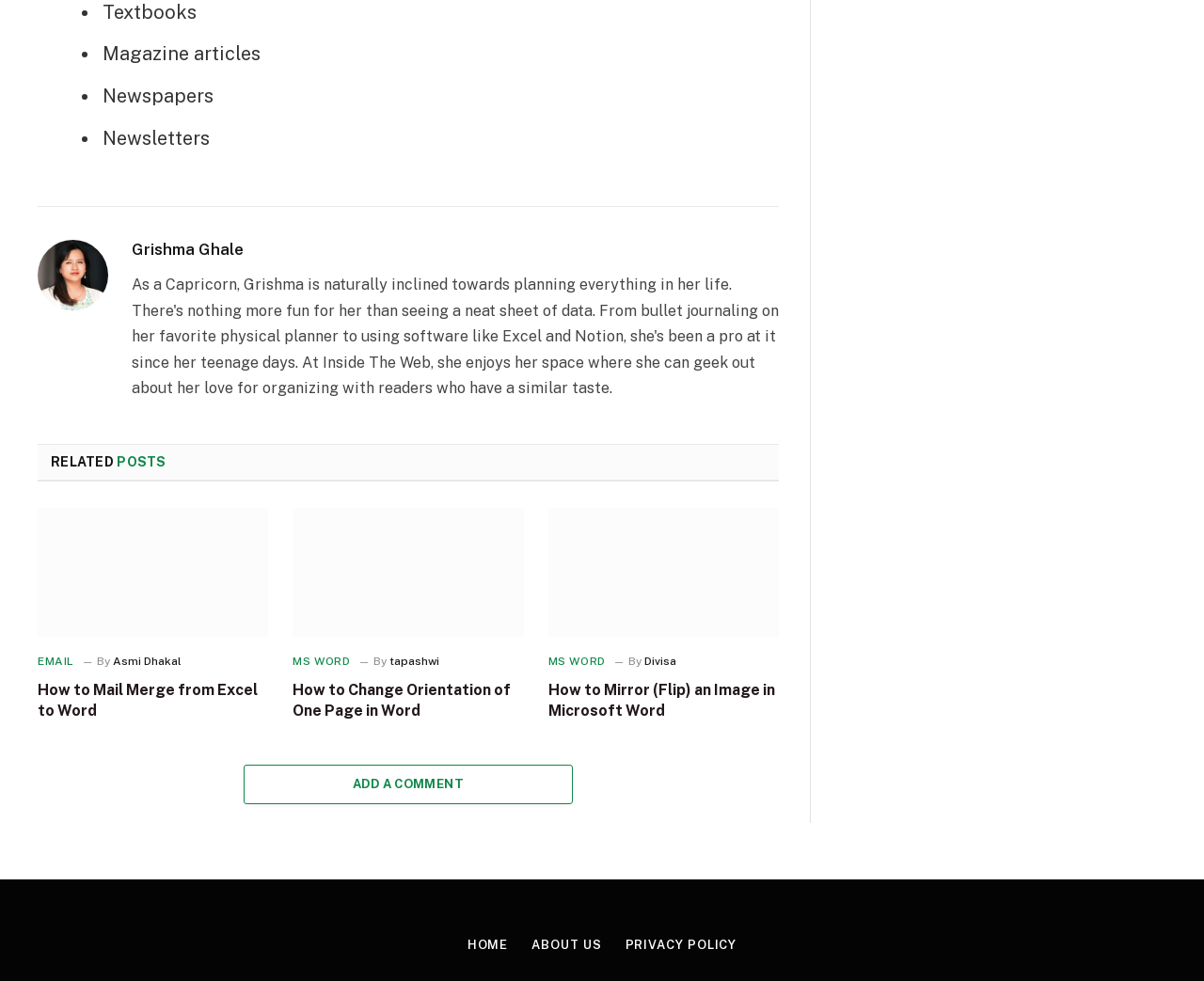What is the category of the third related post?
Please give a detailed and elaborate answer to the question based on the image.

The third related post is an article with a link 'How-to-Print-Mirror-Images-in-Word' and a link 'MS WORD', indicating that the post is related to MS WORD.